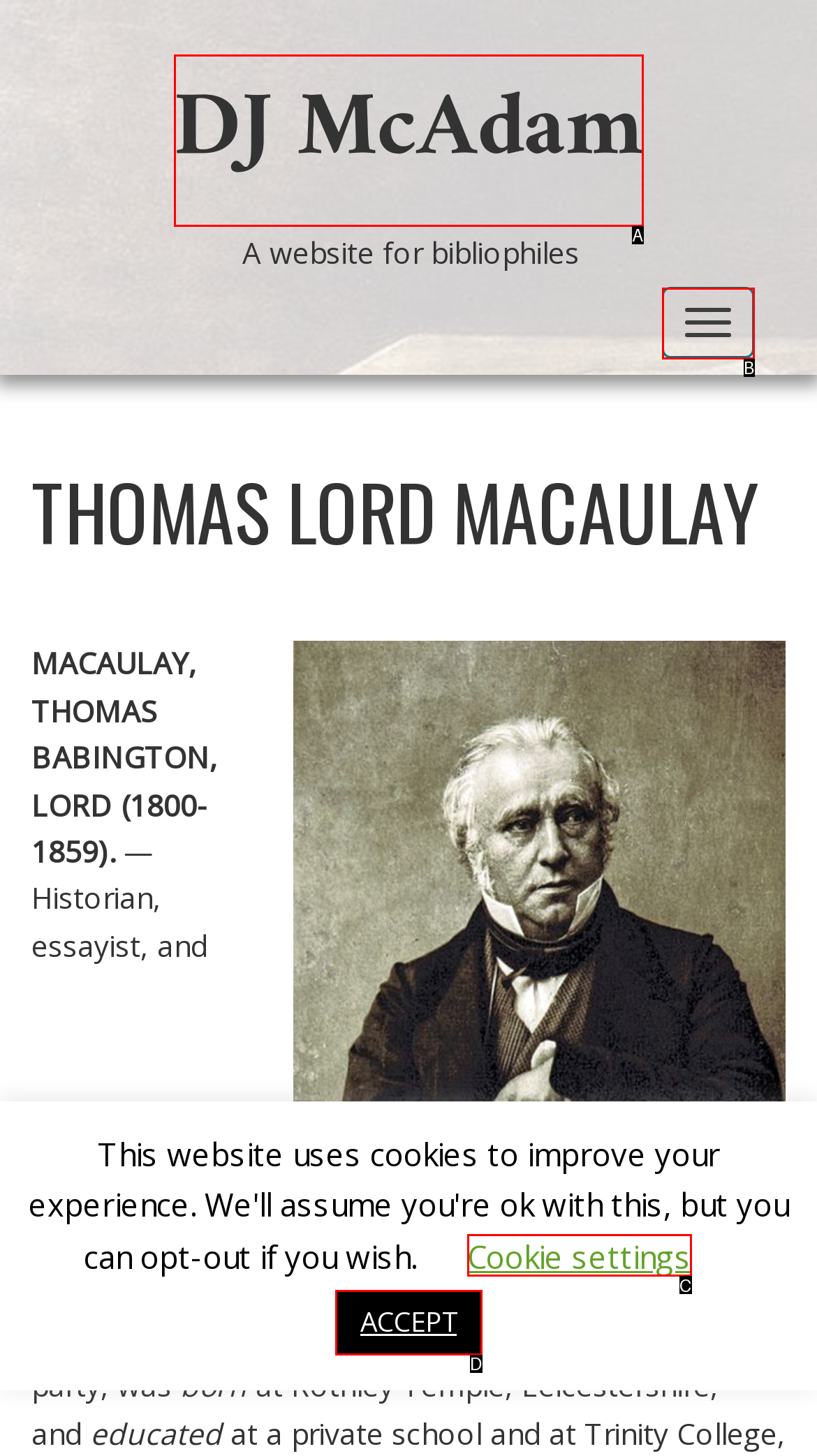Determine which option fits the element description: ACCEPT
Answer with the option’s letter directly.

D